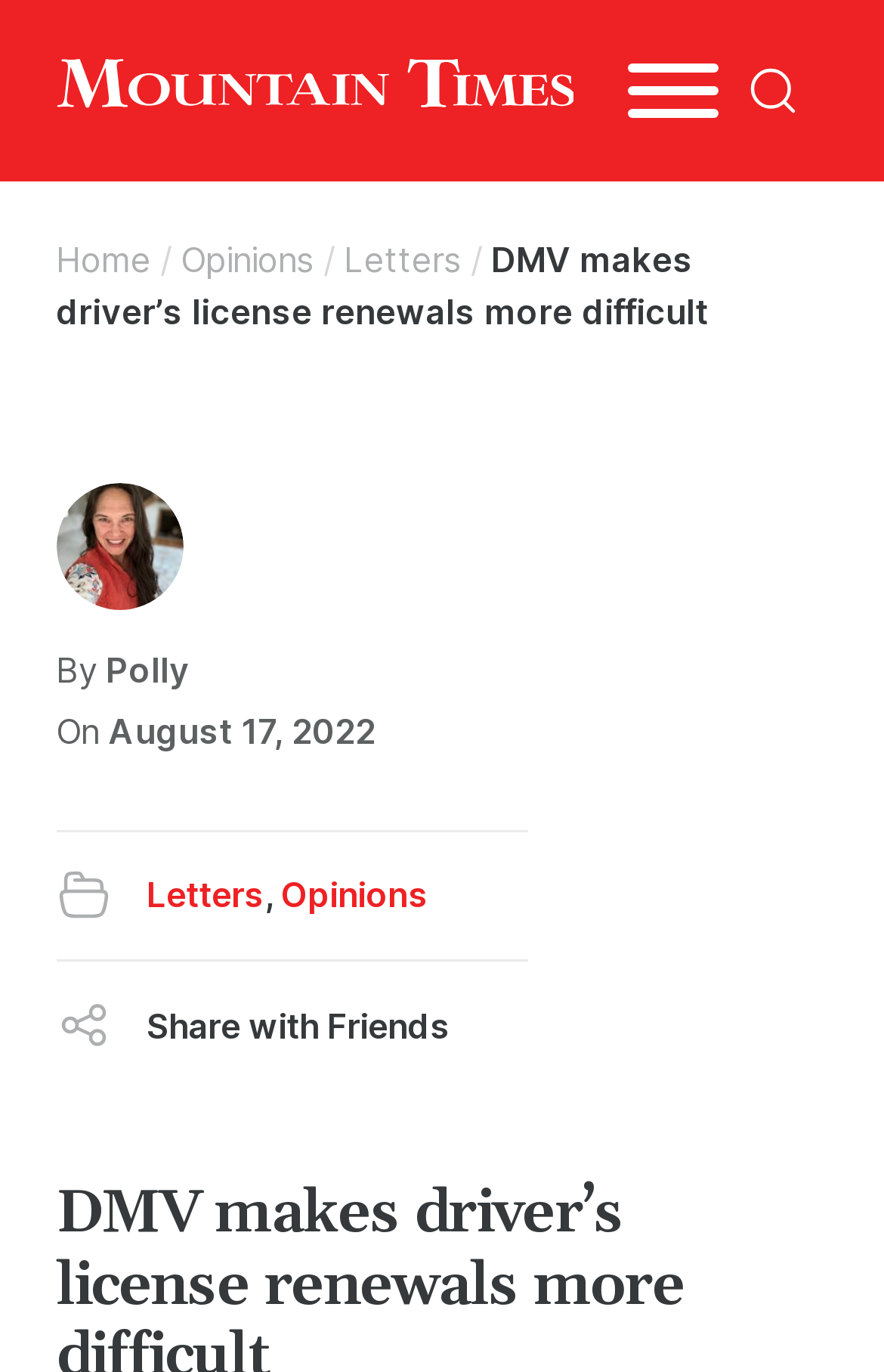Determine the bounding box of the UI component based on this description: "aria-label="Open"". The bounding box coordinates should be four float values between 0 and 1, i.e., [left, top, right, bottom].

[0.711, 0.046, 0.814, 0.086]